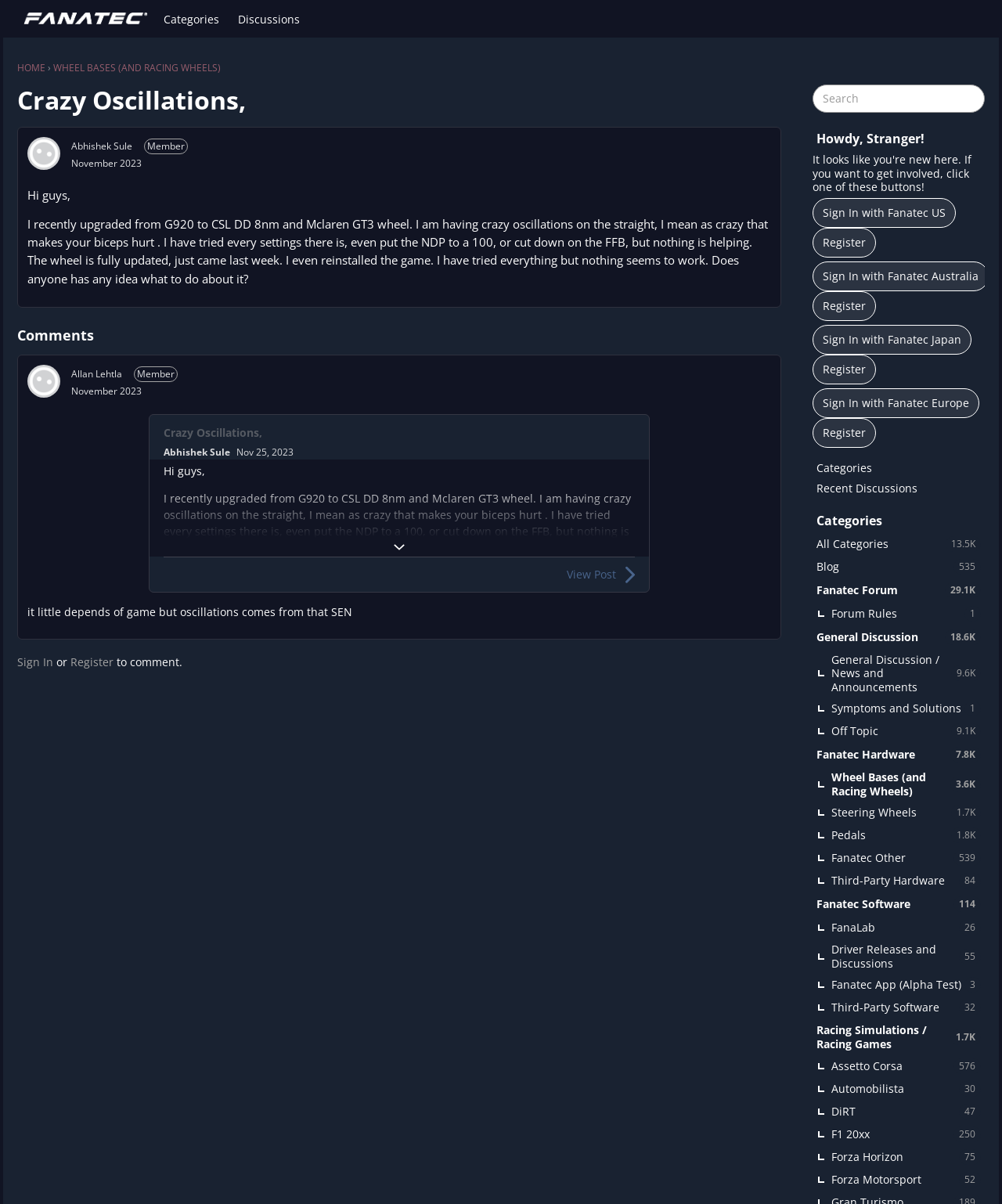Determine the bounding box of the UI component based on this description: "ns-333.awsdns-41.com". The bounding box coordinates should be four float values between 0 and 1, i.e., [left, top, right, bottom].

None